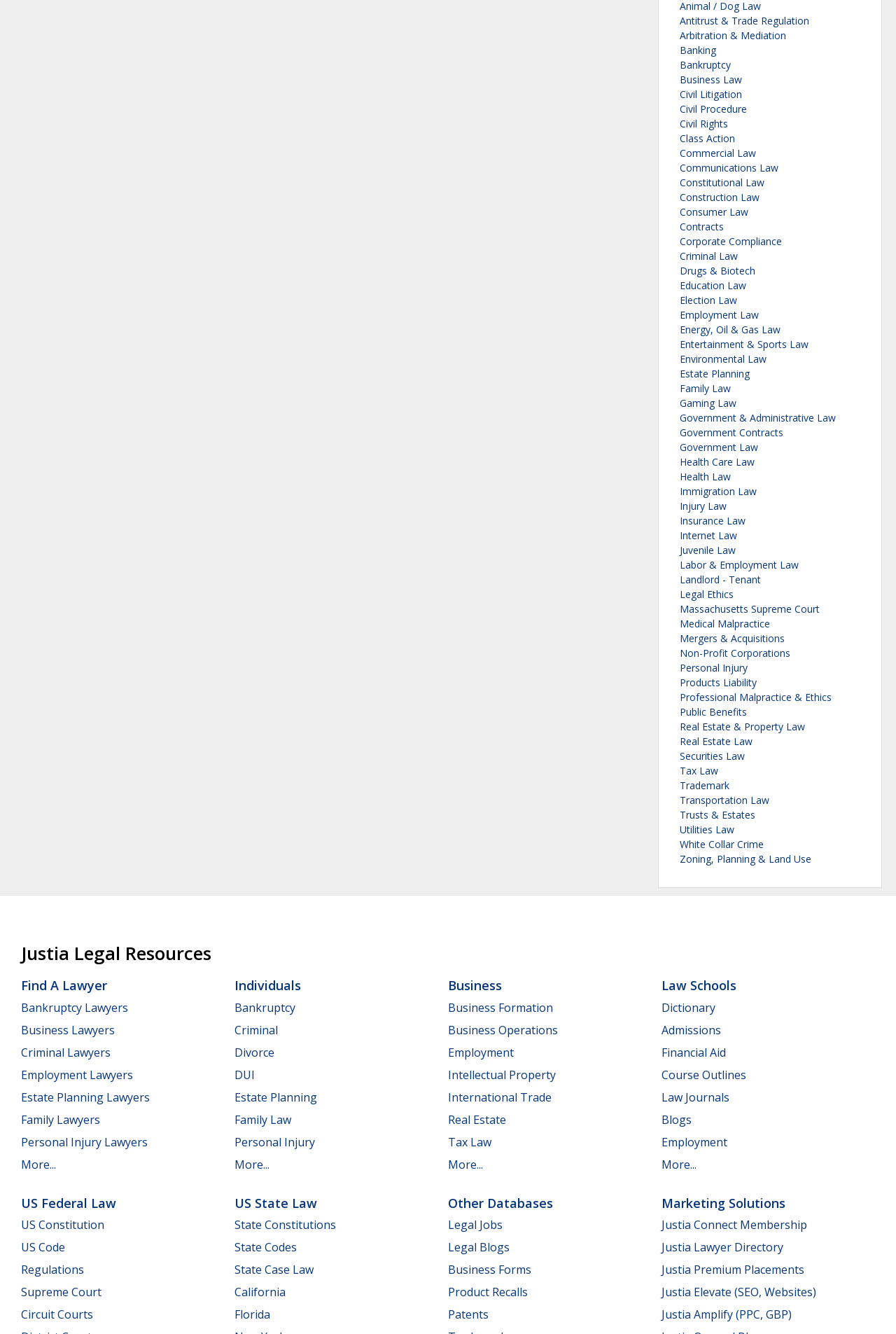What is the main category of lawyers listed on the webpage?
Please provide an in-depth and detailed response to the question.

Upon examining the webpage, I noticed that the links on the left side of the page are categorized by practice areas such as 'Antitrust & Trade Regulation', 'Arbitration & Mediation', and so on. This suggests that the main category of lawyers listed on the webpage is lawyers by practice area.